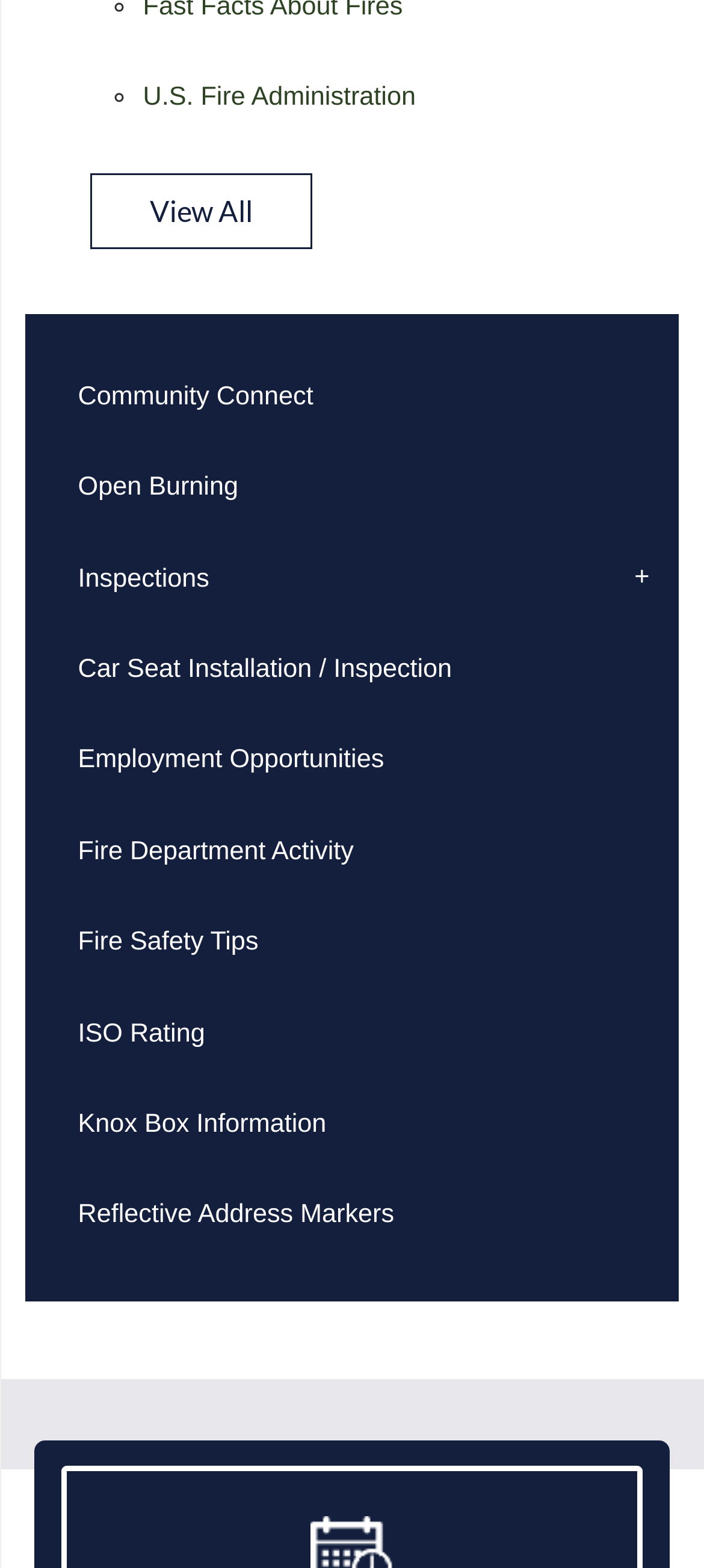Please locate the bounding box coordinates for the element that should be clicked to achieve the following instruction: "Open Community Connect menu". Ensure the coordinates are given as four float numbers between 0 and 1, i.e., [left, top, right, bottom].

[0.037, 0.225, 0.963, 0.283]